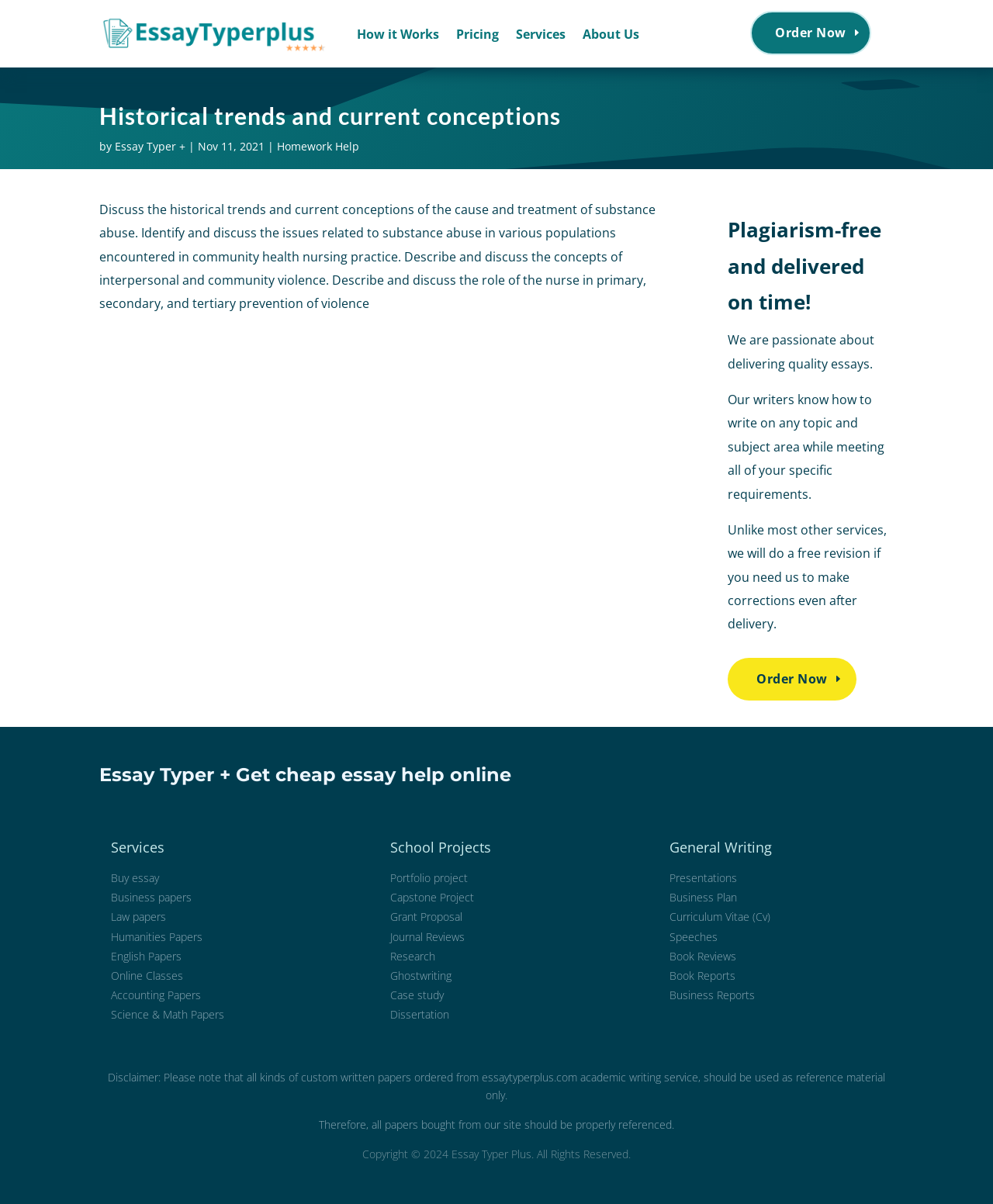Based on the description "Pricing", find the bounding box of the specified UI element.

[0.459, 0.004, 0.502, 0.053]